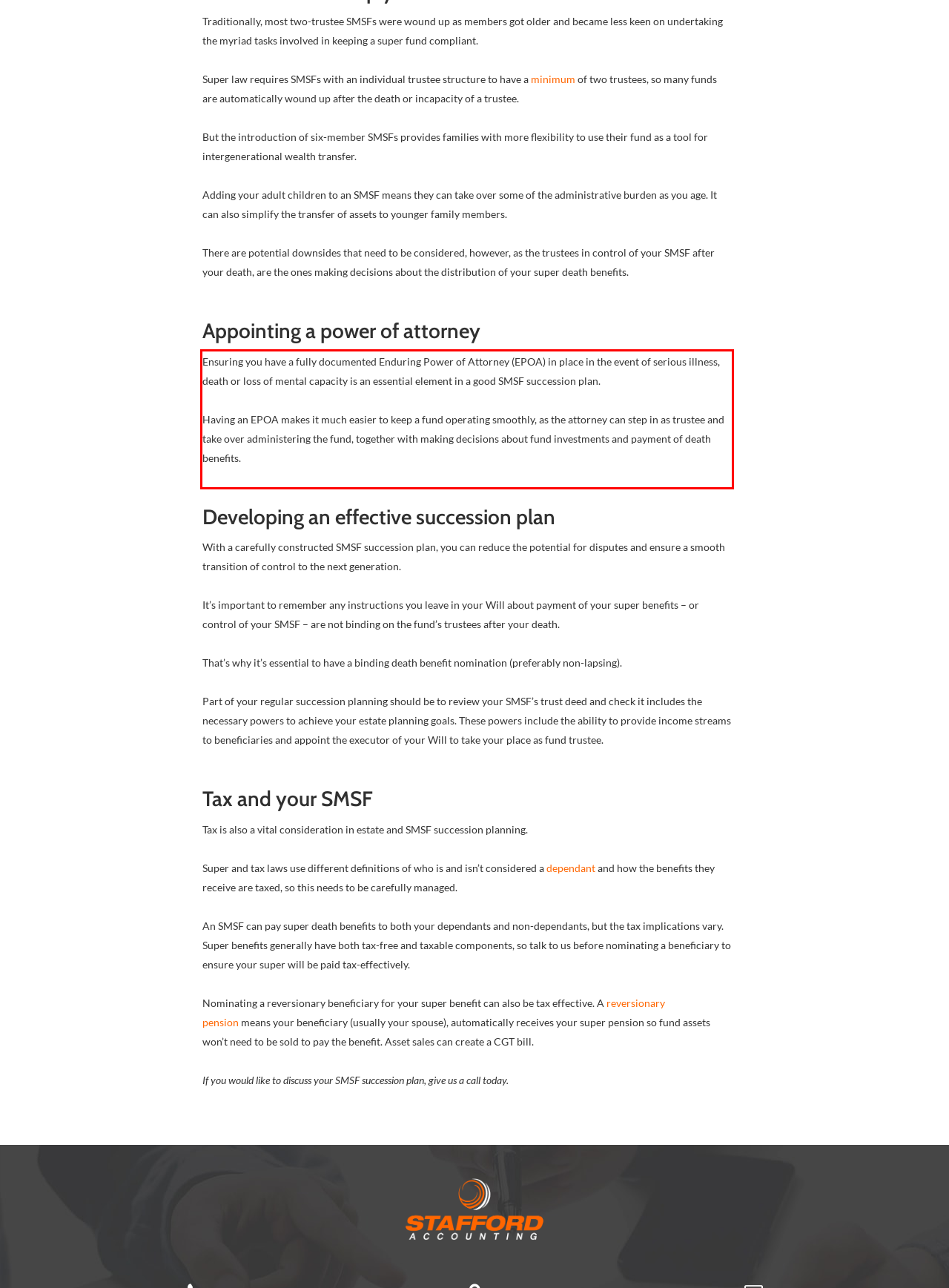Identify the text inside the red bounding box in the provided webpage screenshot and transcribe it.

Ensuring you have a fully documented Enduring Power of Attorney (EPOA) in place in the event of serious illness, death or loss of mental capacity is an essential element in a good SMSF succession plan. Having an EPOA makes it much easier to keep a fund operating smoothly, as the attorney can step in as trustee and take over administering the fund, together with making decisions about fund investments and payment of death benefits.